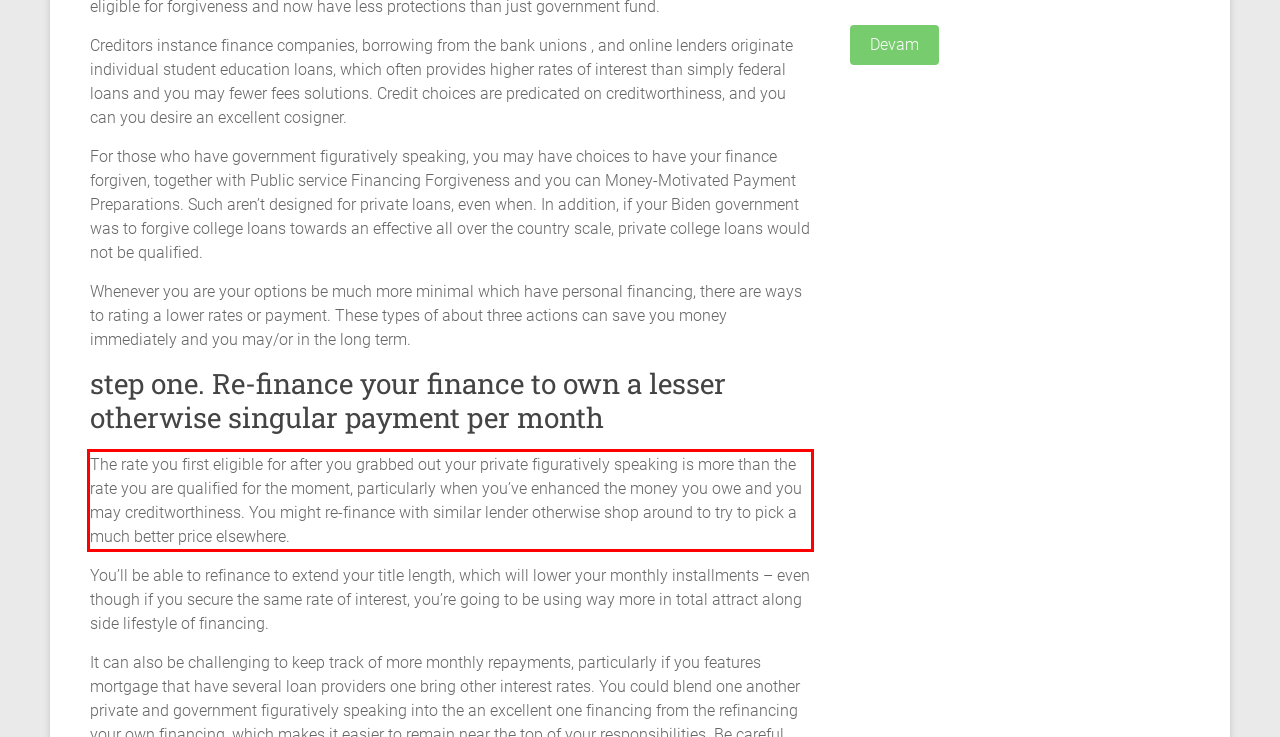Given a webpage screenshot with a red bounding box, perform OCR to read and deliver the text enclosed by the red bounding box.

The rate you first eligible for after you grabbed out your private figuratively speaking is more than the rate you are qualified for the moment, particularly when you’ve enhanced the money you owe and you may creditworthiness. You might re-finance with similar lender otherwise shop around to try to pick a much better price elsewhere.